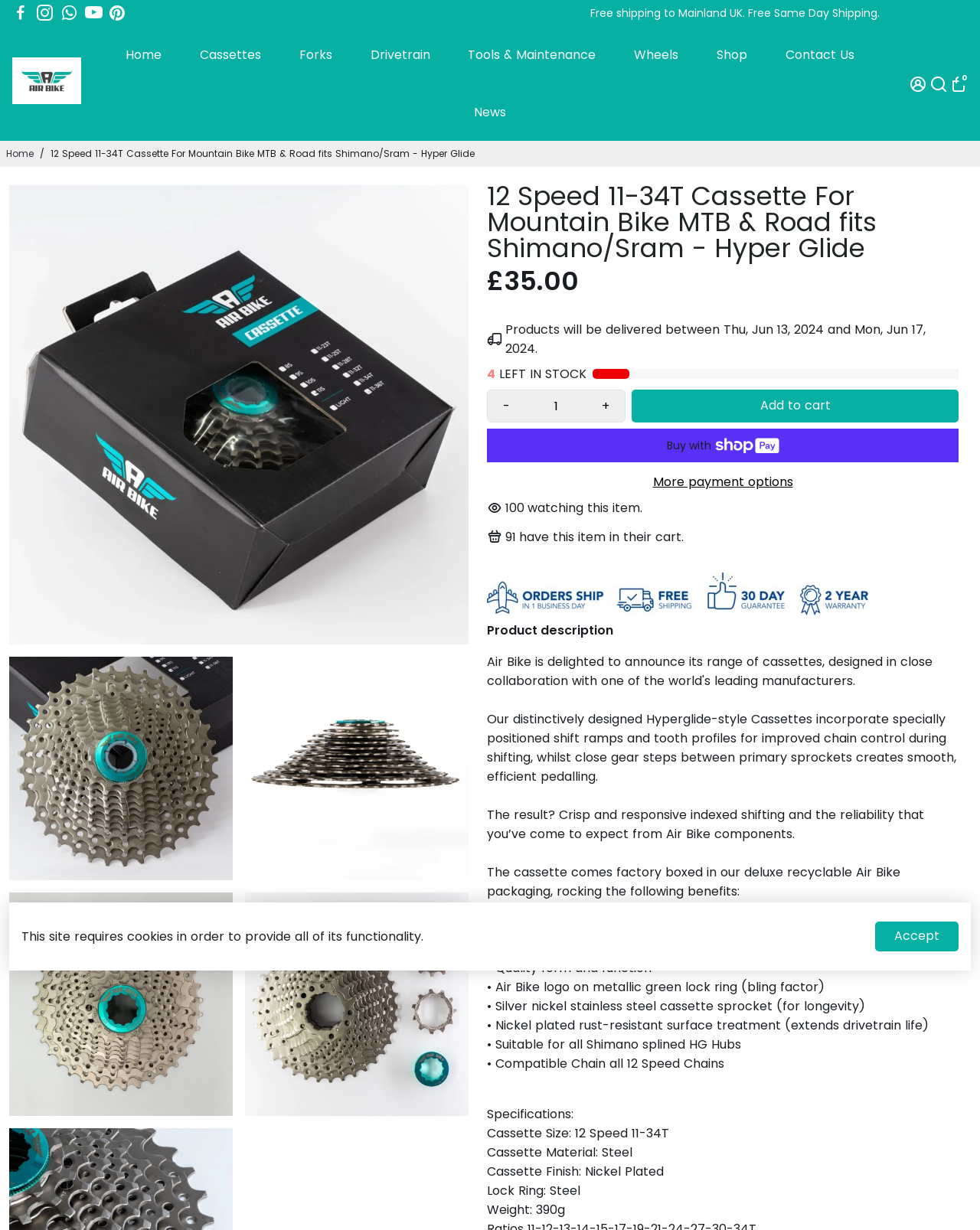Please determine the bounding box coordinates of the element's region to click in order to carry out the following instruction: "View the product image". The coordinates should be four float numbers between 0 and 1, i.e., [left, top, right, bottom].

[0.009, 0.151, 0.478, 0.524]